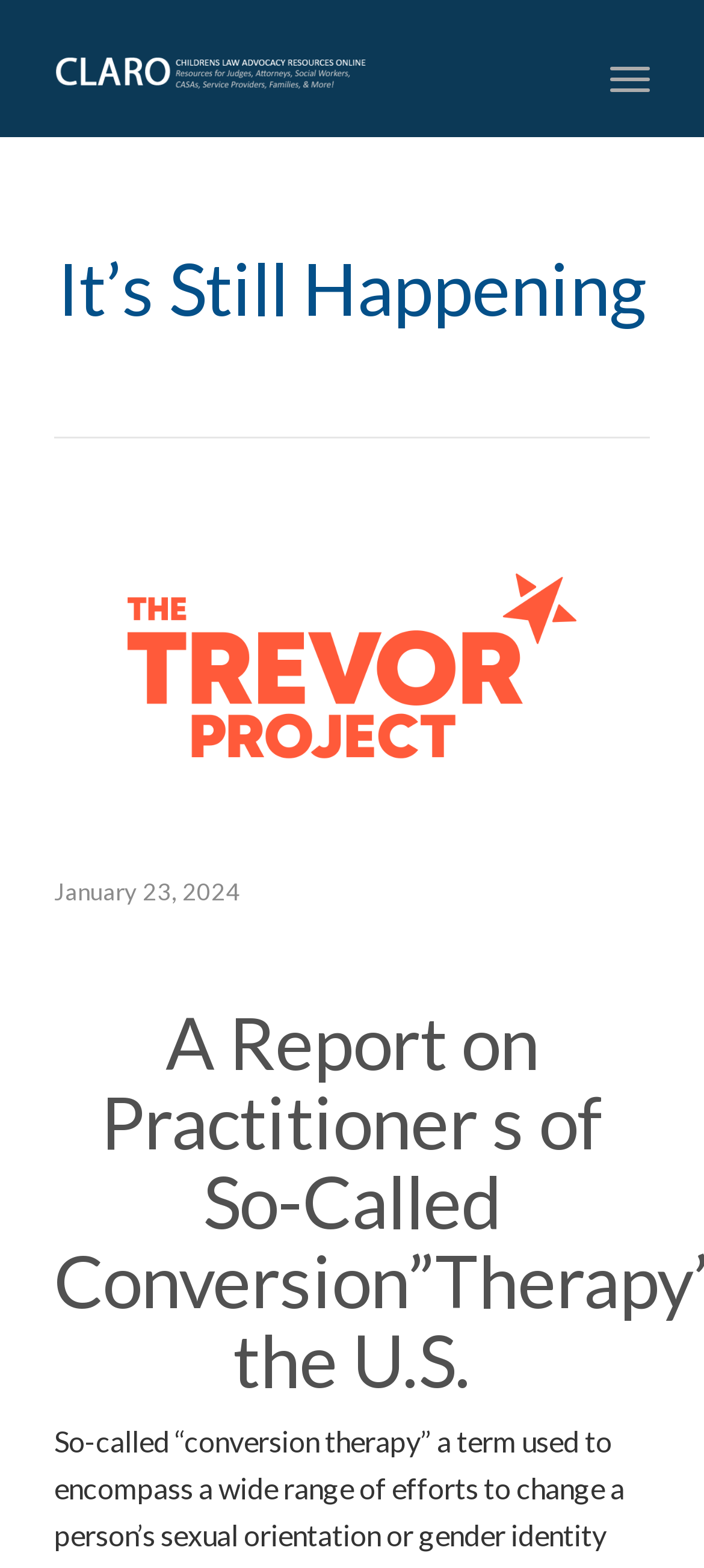What is the date mentioned on the webpage?
From the screenshot, provide a brief answer in one word or phrase.

January 23, 2024